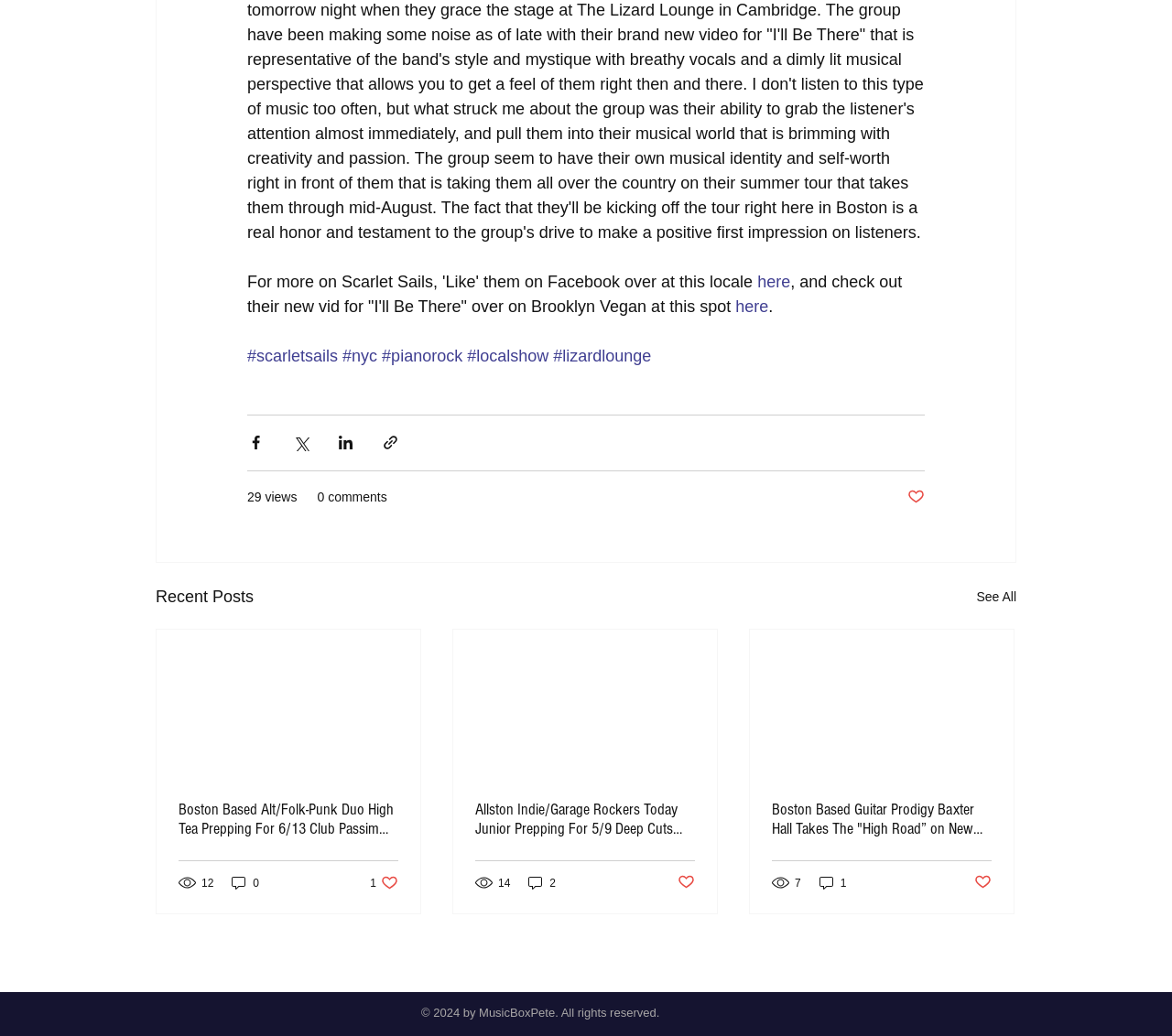Determine the bounding box coordinates for the clickable element required to fulfill the instruction: "See all recent posts". Provide the coordinates as four float numbers between 0 and 1, i.e., [left, top, right, bottom].

[0.833, 0.563, 0.867, 0.589]